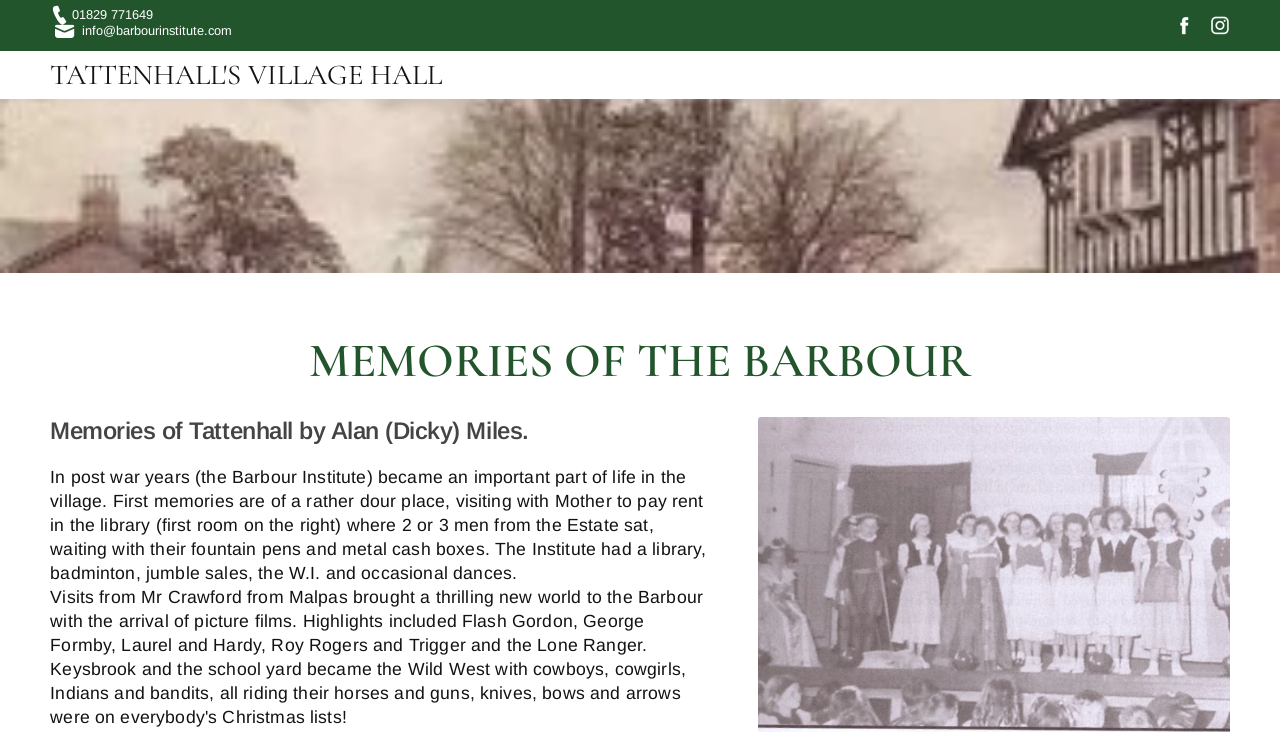What activity was held in the library of the Barbour Institute?
Please provide an in-depth and detailed response to the question.

I found the activity by reading the text 'First memories are of a rather dour place, visiting with Mother to pay rent in the library (first room on the right) where 2 or 3 men from the Estate sat, waiting with their fountain pens and metal cash boxes.' which mentions paying rent in the library.